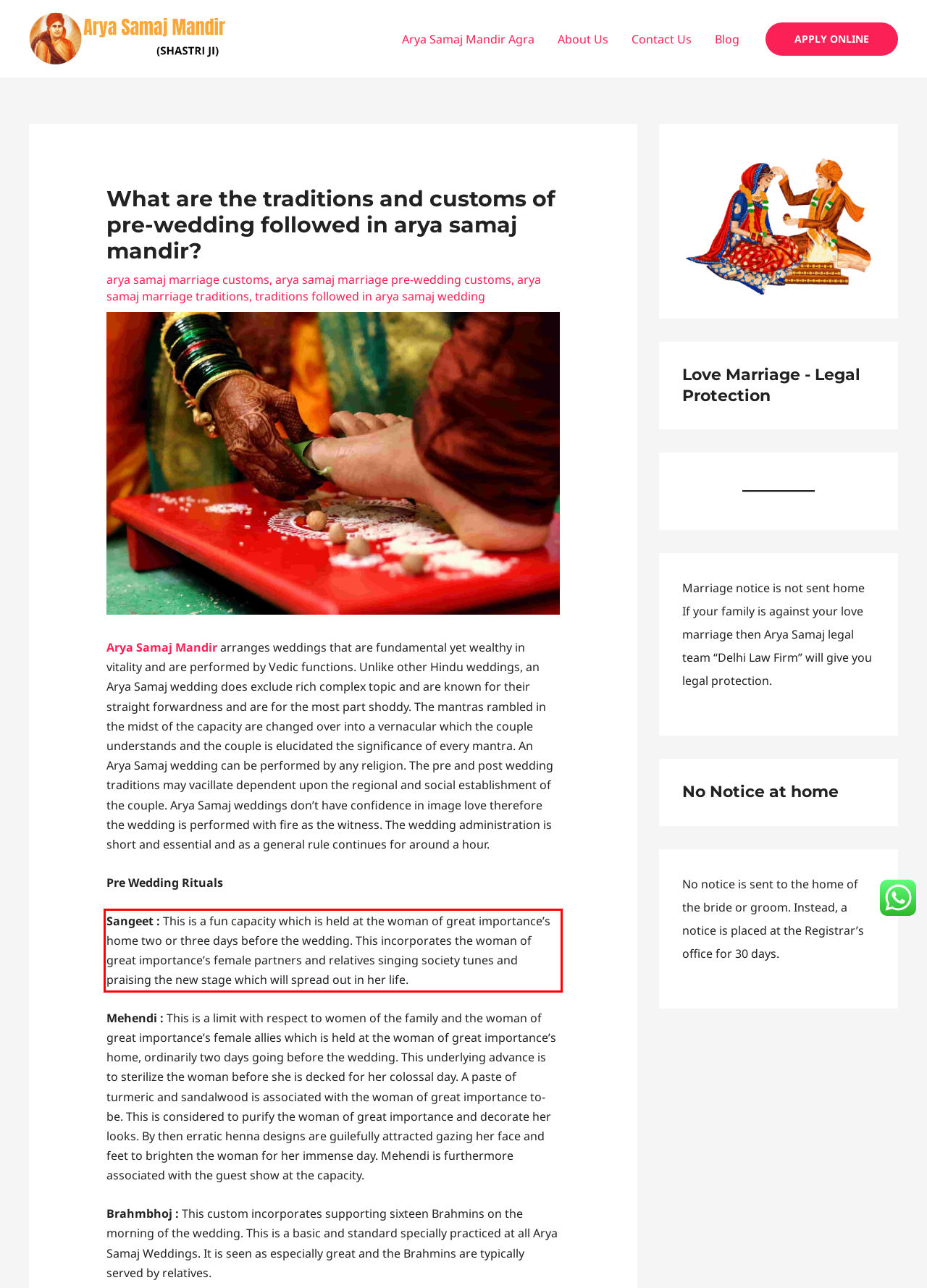Analyze the screenshot of a webpage where a red rectangle is bounding a UI element. Extract and generate the text content within this red bounding box.

Sangeet : This is a fun capacity which is held at the woman of great importance’s home two or three days before the wedding. This incorporates the woman of great importance’s female partners and relatives singing society tunes and praising the new stage which will spread out in her life.